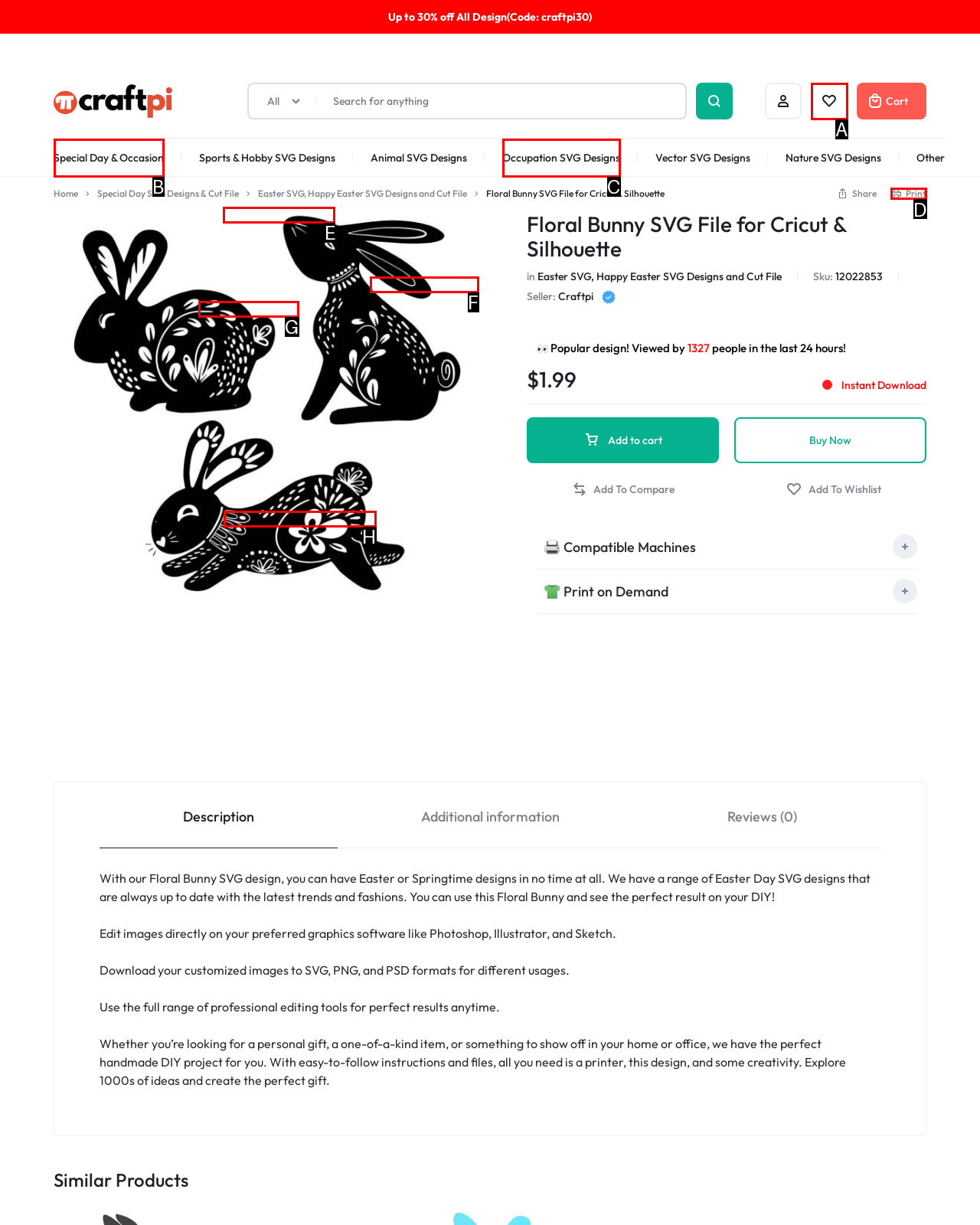Please indicate which option's letter corresponds to the task: Click on the 'Floral Bunny SVG Design' link by examining the highlighted elements in the screenshot.

E